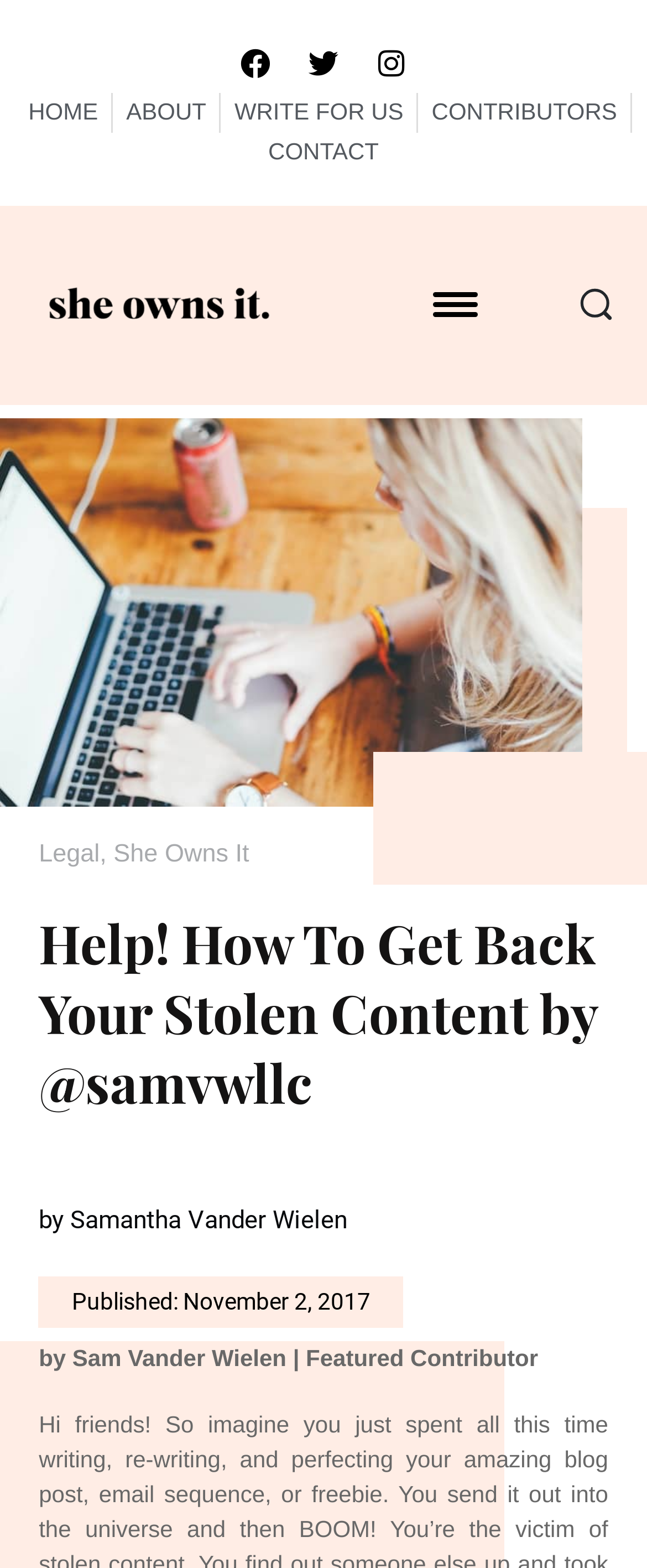Provide the bounding box coordinates of the UI element this sentence describes: "alt="She Owns It"".

[0.051, 0.173, 0.436, 0.215]